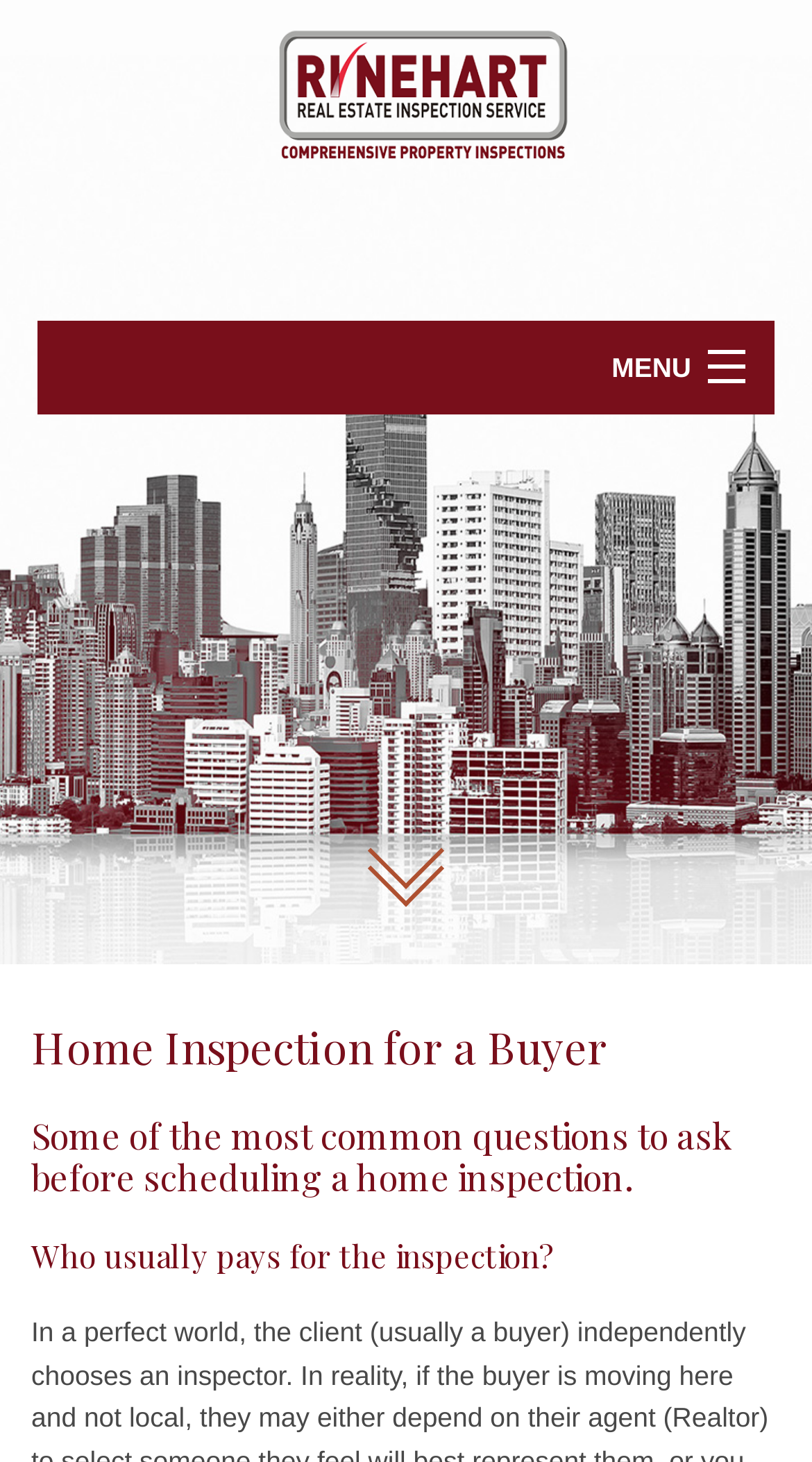Find the bounding box coordinates of the clickable element required to execute the following instruction: "Click the PHONE NUMBER (254) 690-1186". Provide the coordinates as four float numbers between 0 and 1, i.e., [left, top, right, bottom].

[0.29, 0.851, 0.71, 0.873]